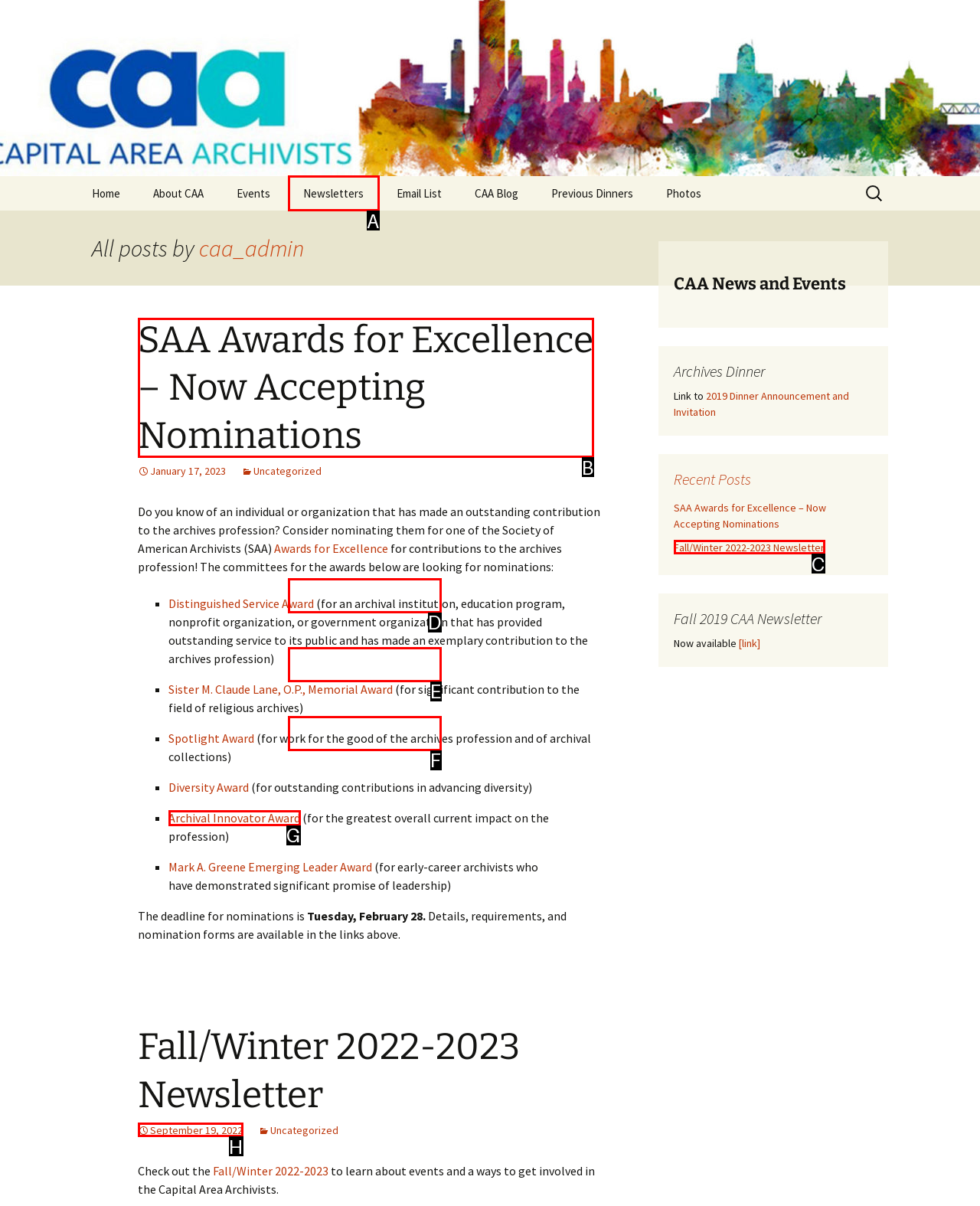Find the option you need to click to complete the following instruction: View previous newsletters
Answer with the corresponding letter from the choices given directly.

A